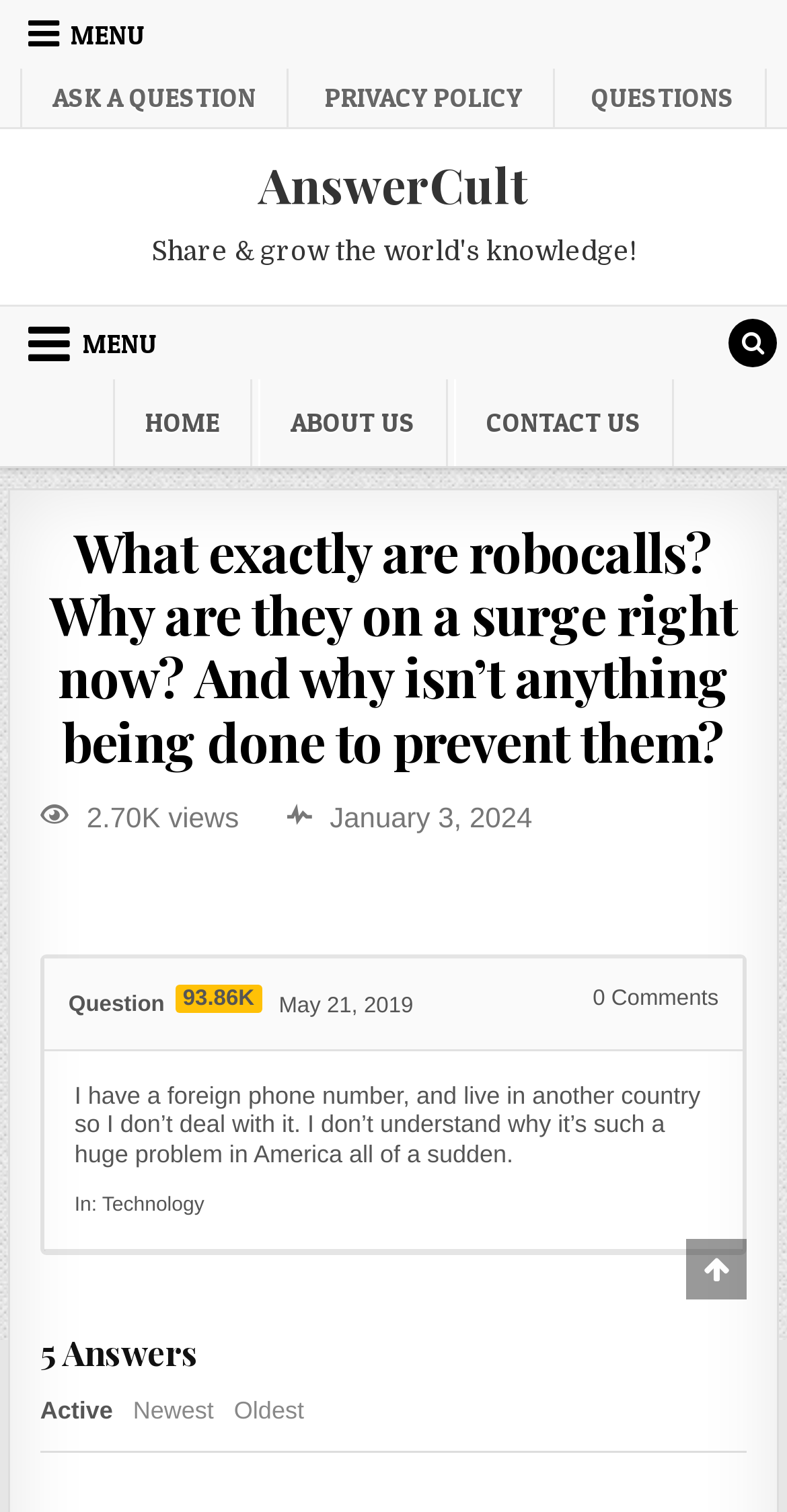Use the information in the screenshot to answer the question comprehensively: How many views does the webpage have?

The webpage has 2.70K views, which is indicated by the StaticText '2.70K views' on the webpage.